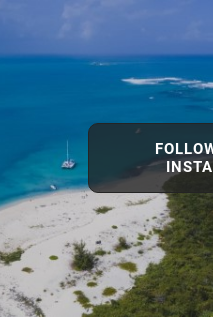What type of environment borders the shoreline?
Utilize the image to construct a detailed and well-explained answer.

According to the caption, the shoreline is bordered by 'lush greenery', which suggests a natural and verdant environment surrounding the beach.